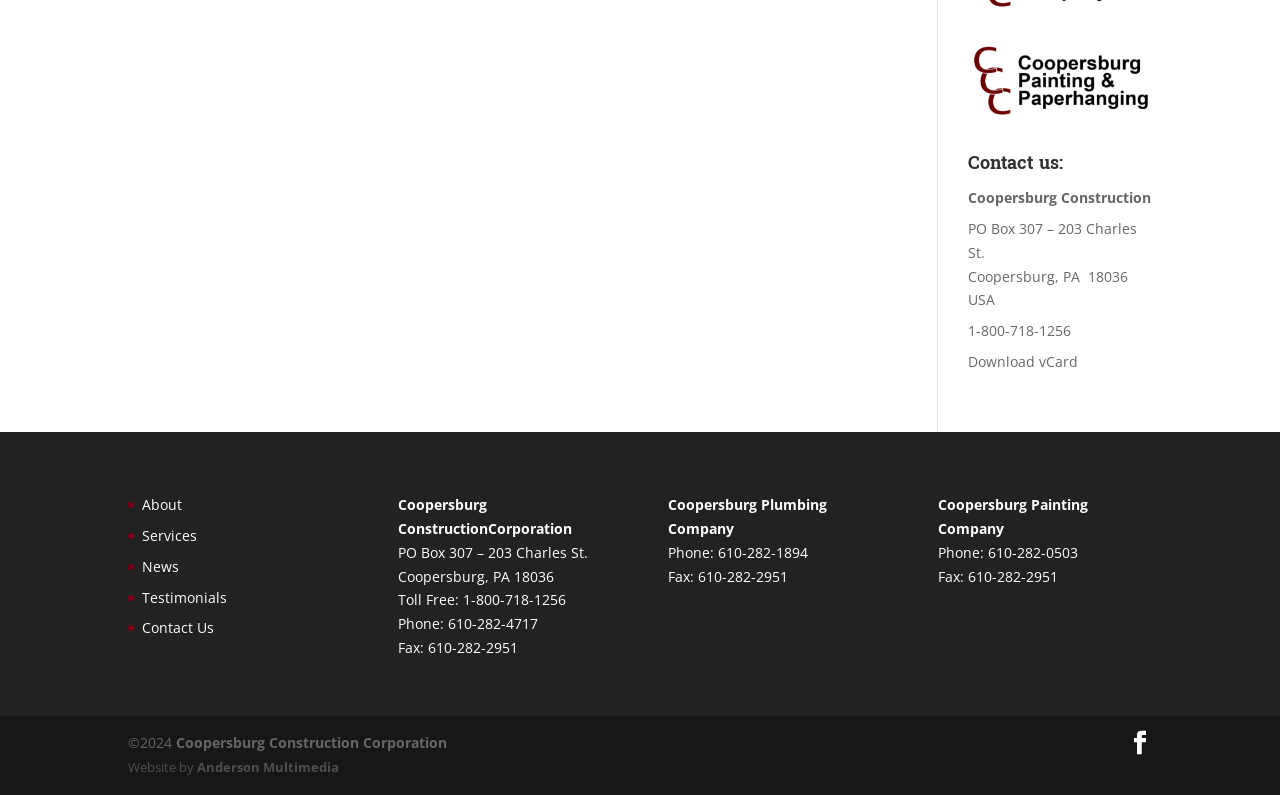Identify the bounding box for the described UI element. Provide the coordinates in (top-left x, top-left y, bottom-right x, bottom-right y) format with values ranging from 0 to 1: Contact Us

[0.111, 0.778, 0.167, 0.802]